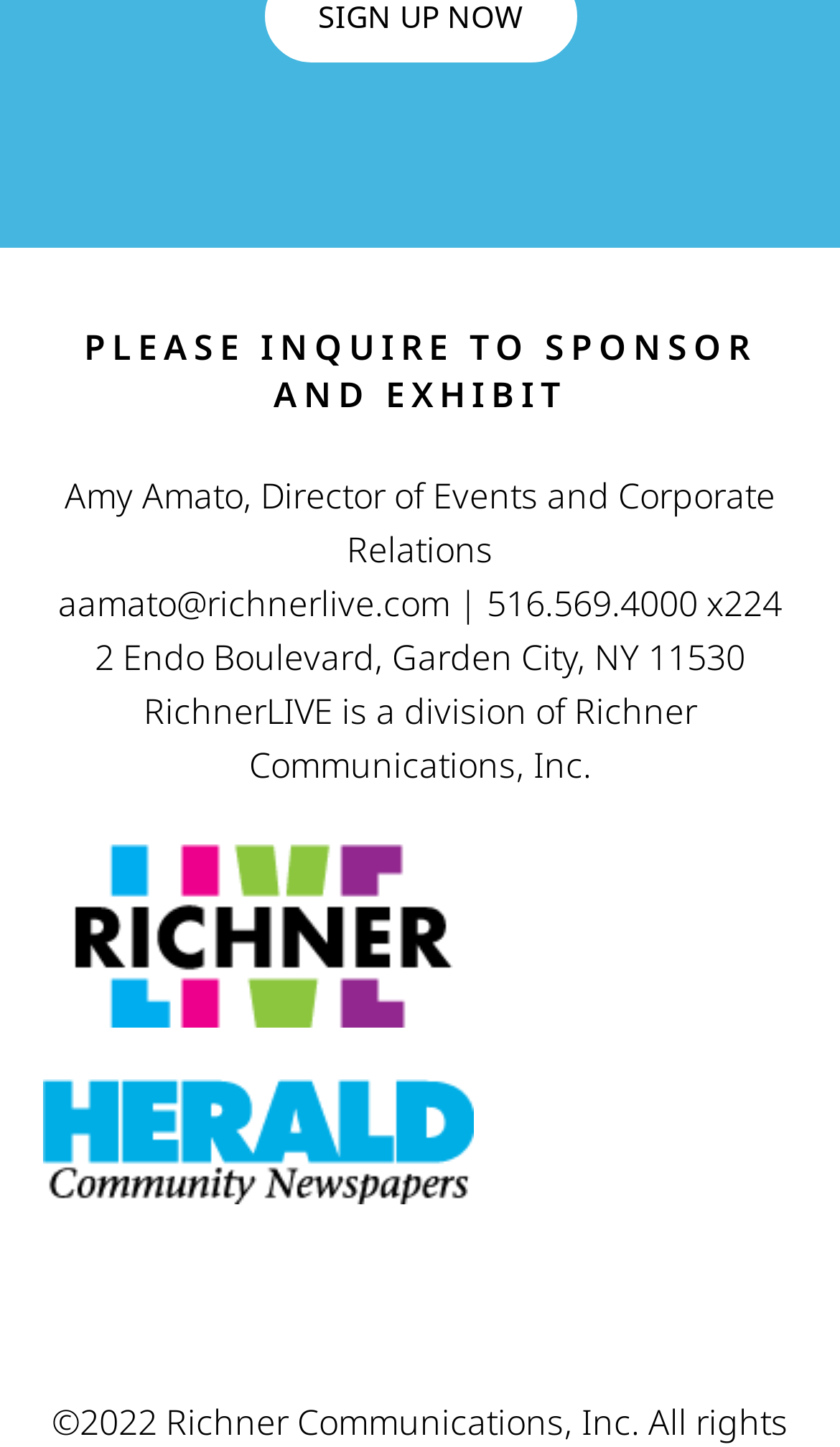Using the elements shown in the image, answer the question comprehensively: What is the name of the Director of Events and Corporate Relations?

The answer can be found by looking at the StaticText element with the text 'Amy Amato, Director of Events and Corporate Relations' which is a sub-element of the Root Element.